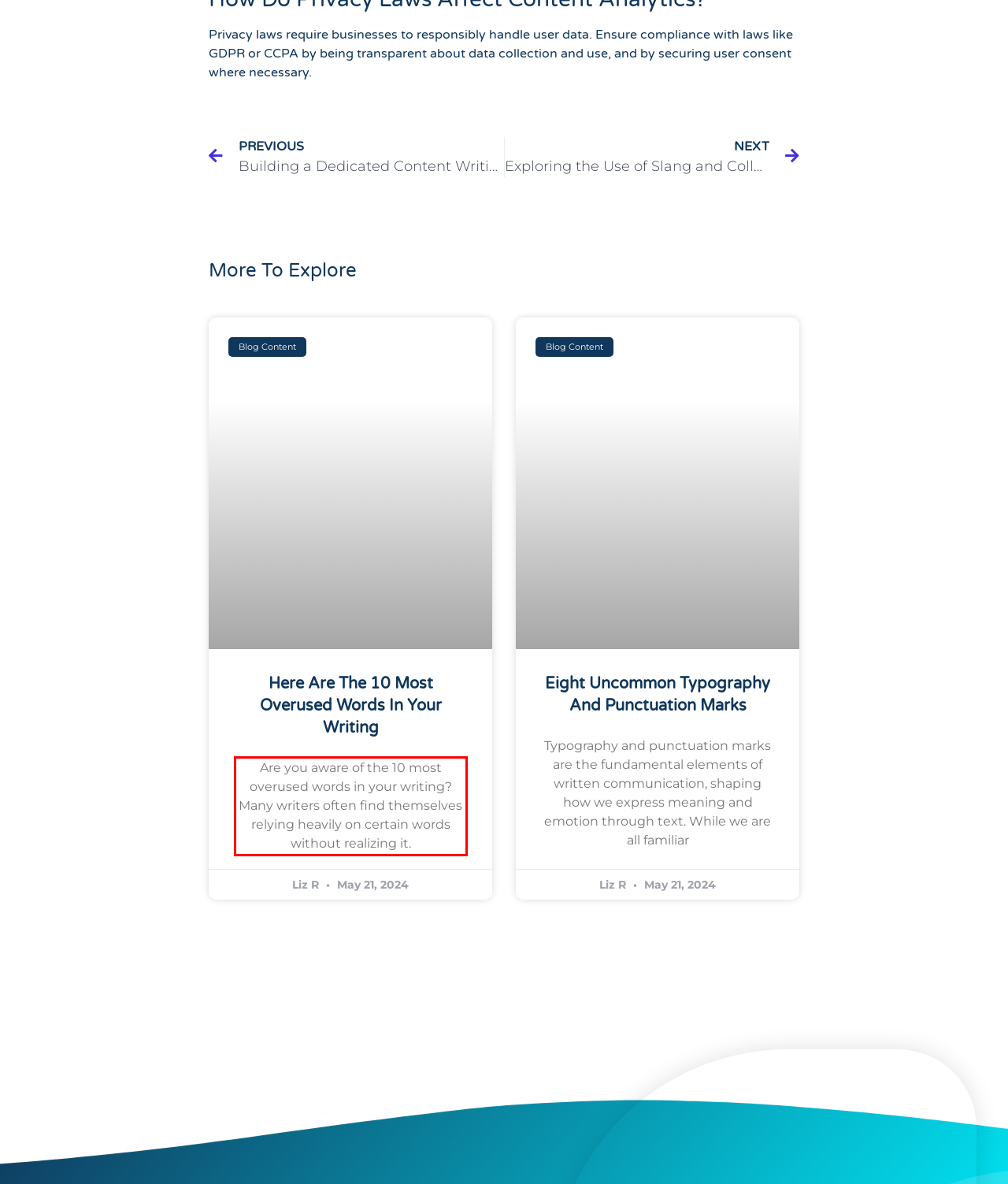Within the screenshot of the webpage, there is a red rectangle. Please recognize and generate the text content inside this red bounding box.

Are you aware of the 10 most overused words in your writing? Many writers often find themselves relying heavily on certain words without realizing it.